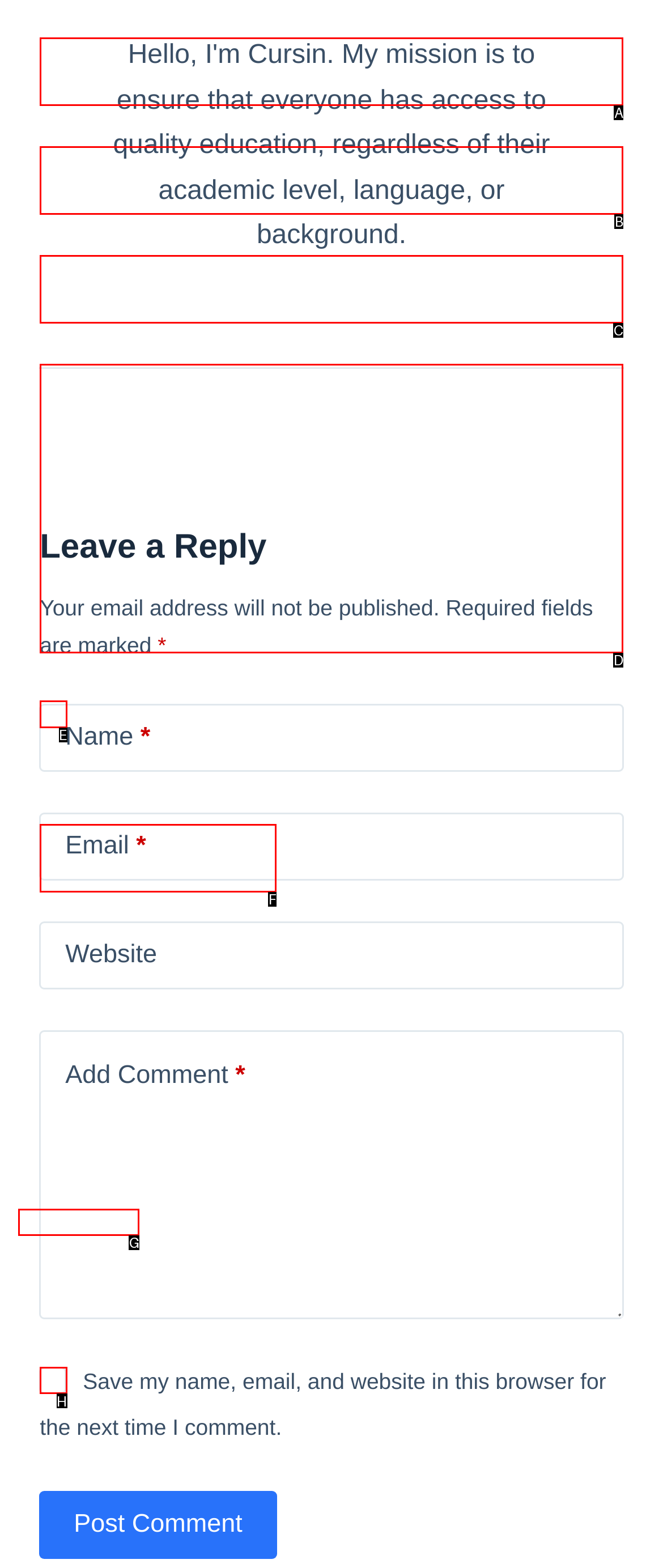Tell me the letter of the UI element to click in order to accomplish the following task: Save your information for next time
Answer with the letter of the chosen option from the given choices directly.

H